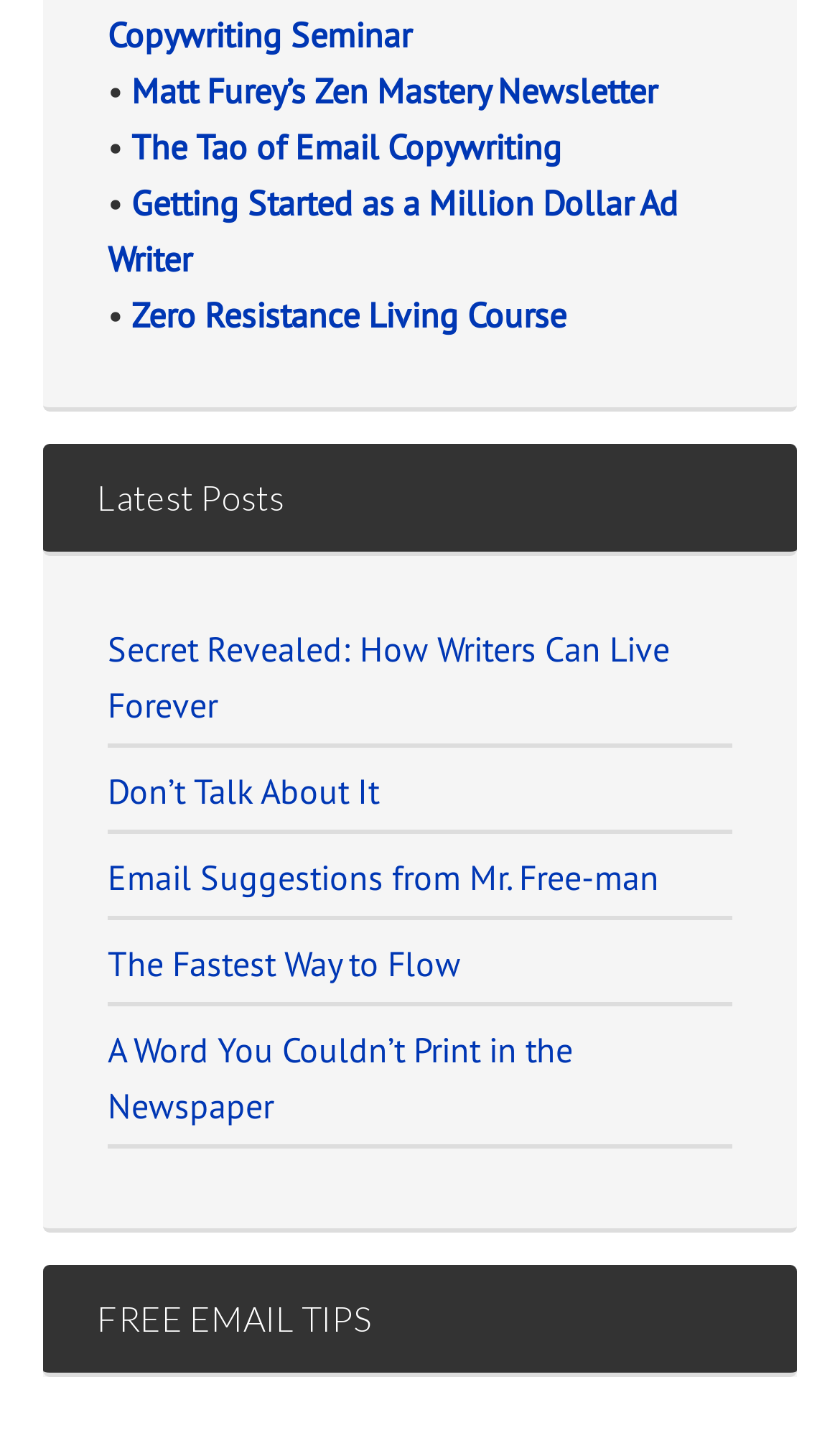Use a single word or phrase to answer this question: 
How many links are there on the webpage?

9